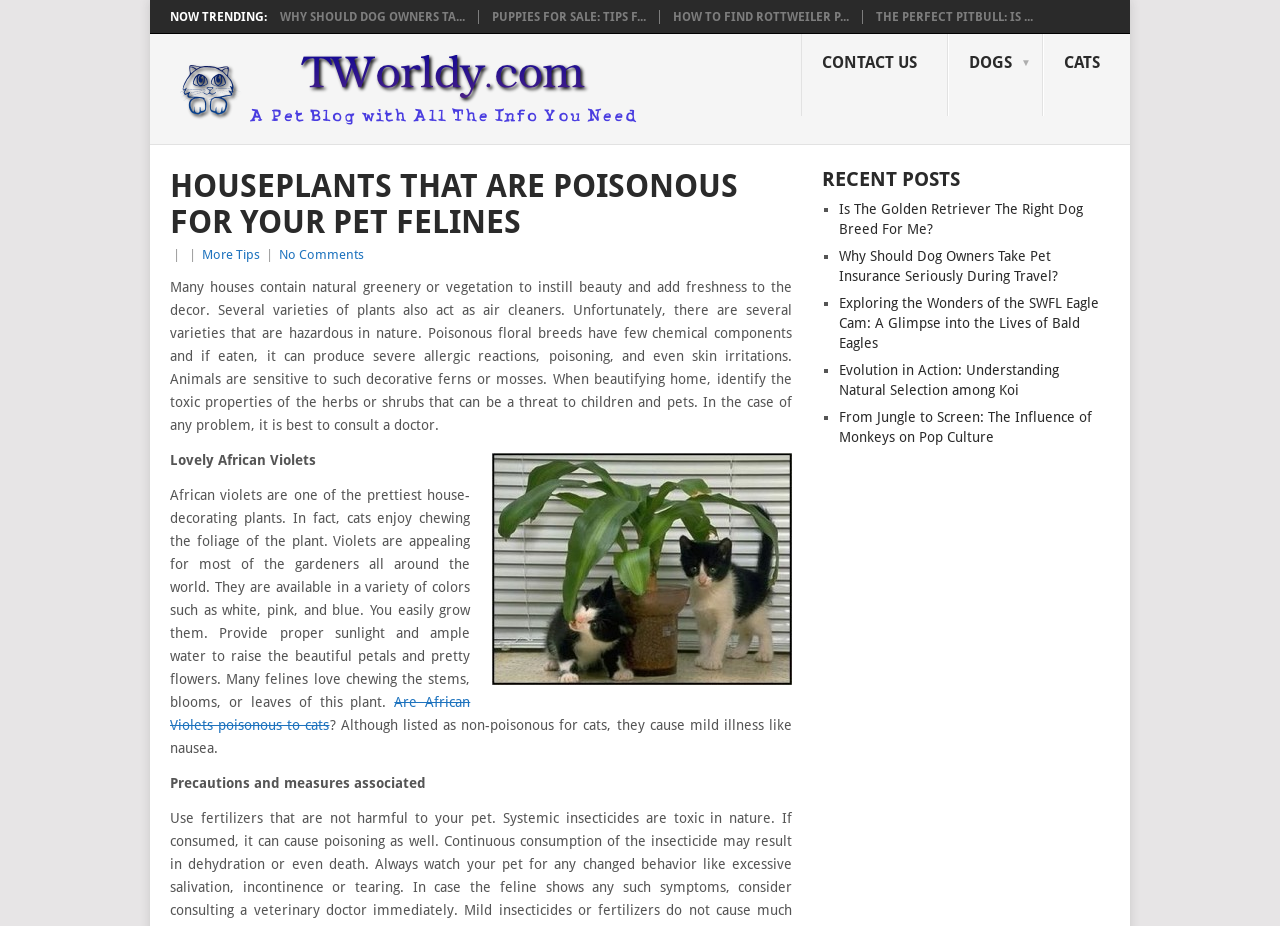Present a detailed account of what is displayed on the webpage.

The webpage is about pet care, specifically focusing on houseplants that are poisonous to pet felines. At the top, there is a trending section with four links to related articles about dogs. Below that, there is a heading "TWorldy.com – A Pet Blog" with a link and an image. 

On the left side, there are links to "CONTACT US", "DOGS", and "CATS". Above these links, there is a header with the title "HOUSEPLANTS THAT ARE POISONOUS FOR YOUR PET FELINES" and a few links to "More Tips" and "No Comments". 

The main content of the webpage starts with a paragraph of text discussing the importance of identifying toxic houseplants that can harm pets and children. Below this text, there is an image of houseplants. 

The next section is about African Violets, a type of houseplant. There is a heading "Lovely African Violets" followed by a paragraph of text describing the plant and its appeal to gardeners and cats. There is also a link to an article asking if African Violets are poisonous to cats, and a subsequent paragraph answering this question. 

Further down, there is a section titled "Precautions and measures associated" with a heading. On the right side, there is a section titled "RECENT POSTS" with a list of five links to recent articles about dogs and other animals.